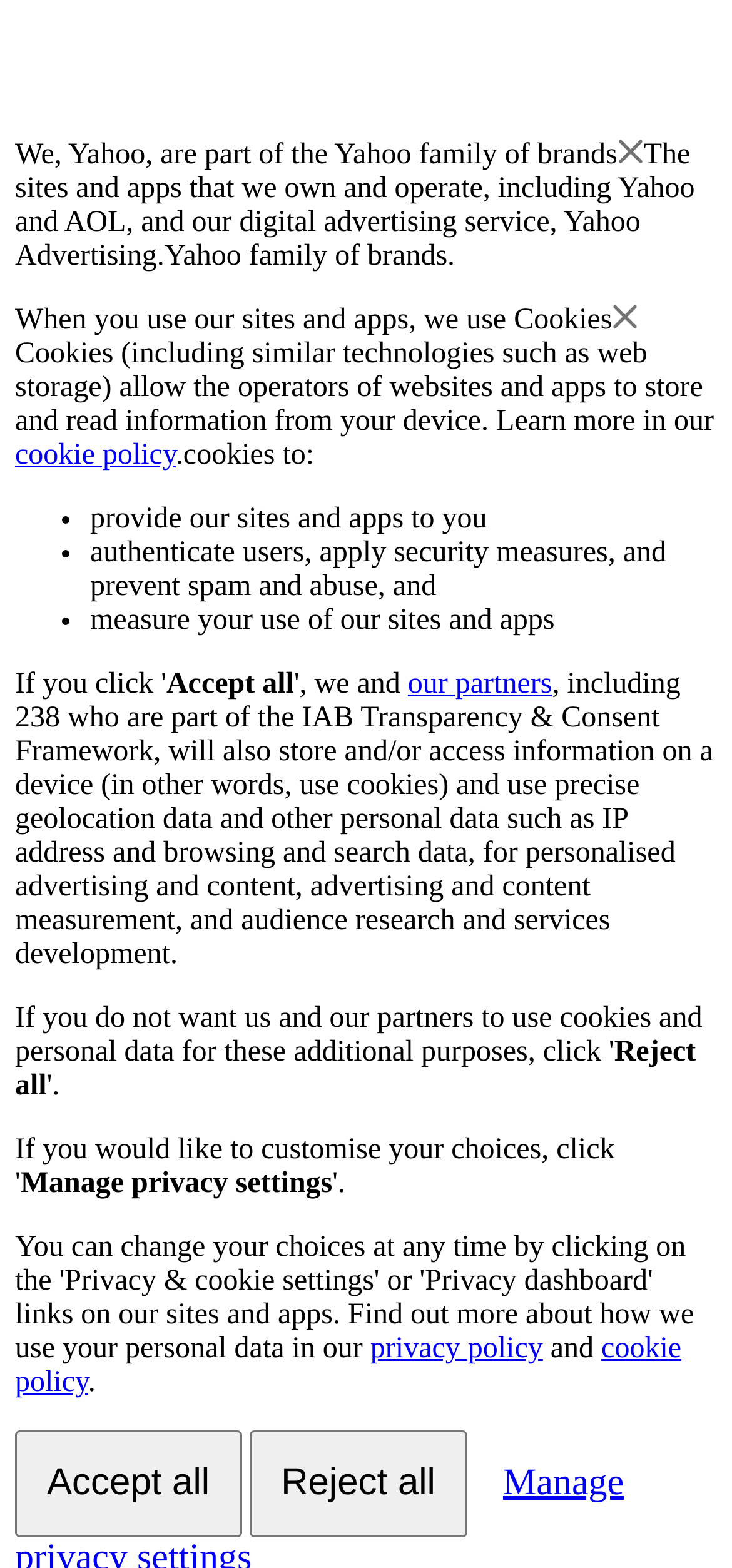What is the purpose of precise geolocation data?
Can you give a detailed and elaborate answer to the question?

According to the webpage, precise geolocation data is used for personalised advertising, as stated in the sentence 'our partners... will also store and/or access information on a device... and use precise geolocation data and other personal data... for personalised advertising'.